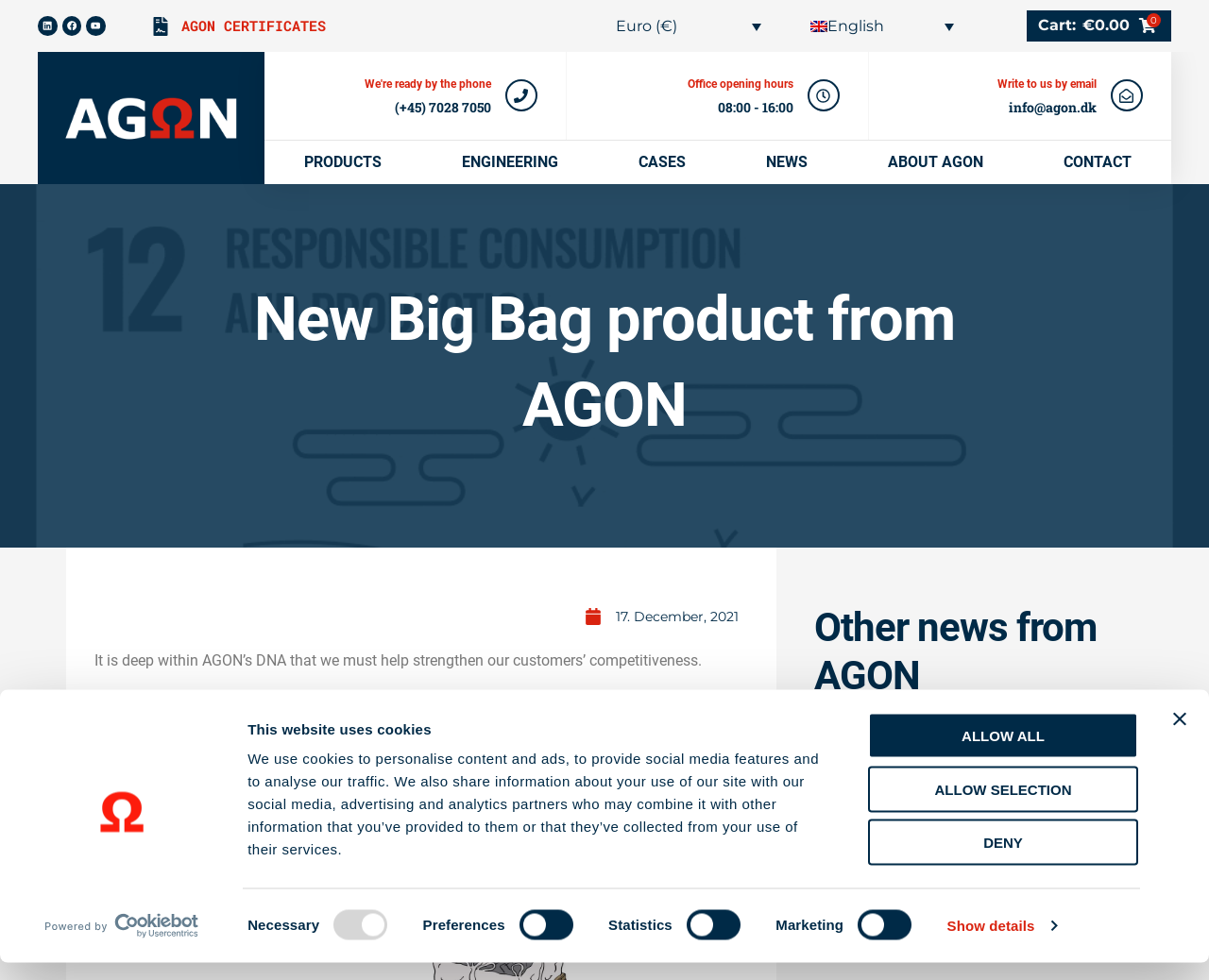What are the office opening hours?
Please answer the question with as much detail and depth as you can.

The office opening hours are displayed below the 'Office opening hours' text, which are 08:00 - 16:00.